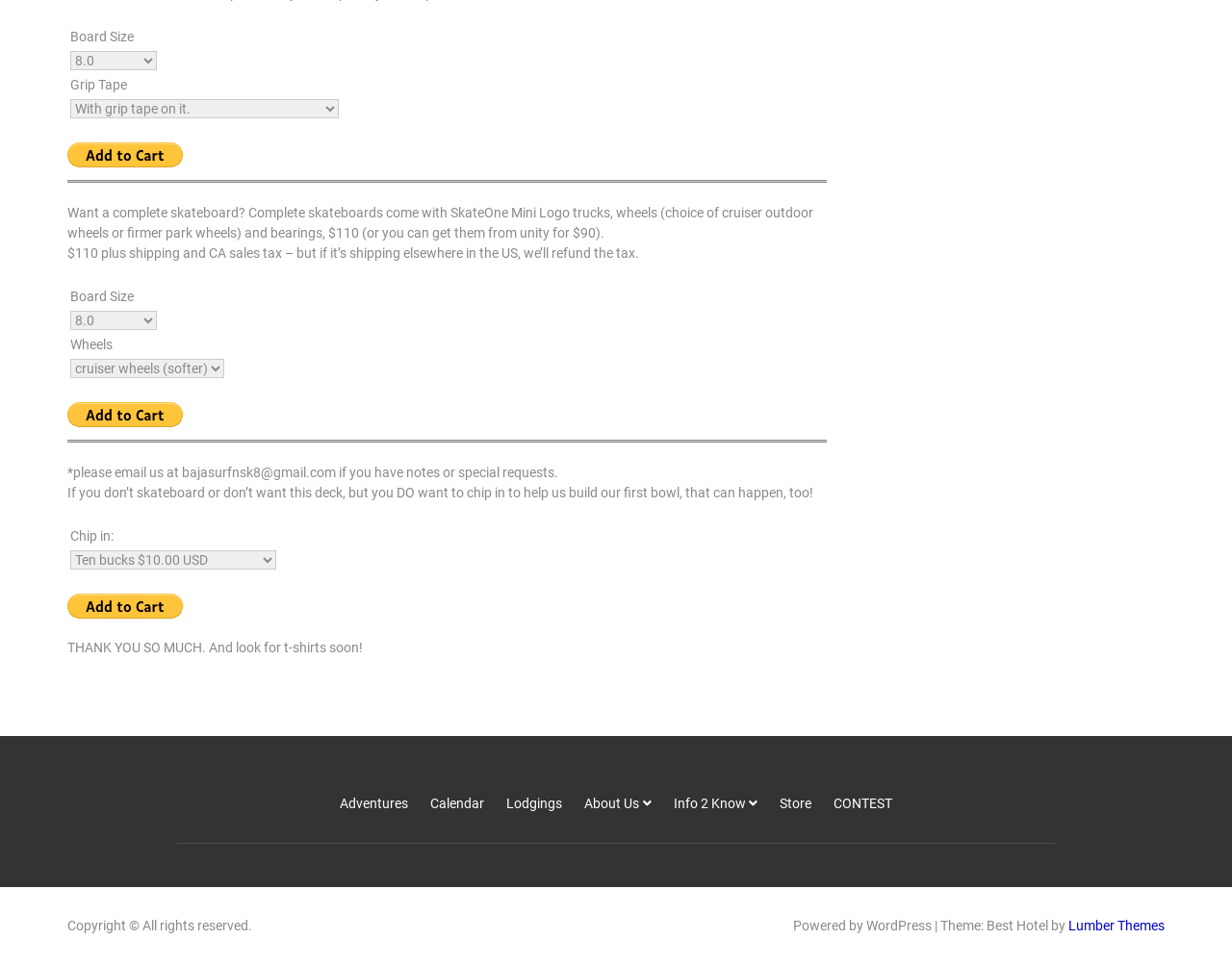What is the price of a complete skateboard?
Answer the question in a detailed and comprehensive manner.

The price of a complete skateboard is $110, as stated in the text 'Complete skateboards come with ... $110 (or you can get them from unity for $90).' This price includes the skateboard deck, trucks, wheels, and bearings.